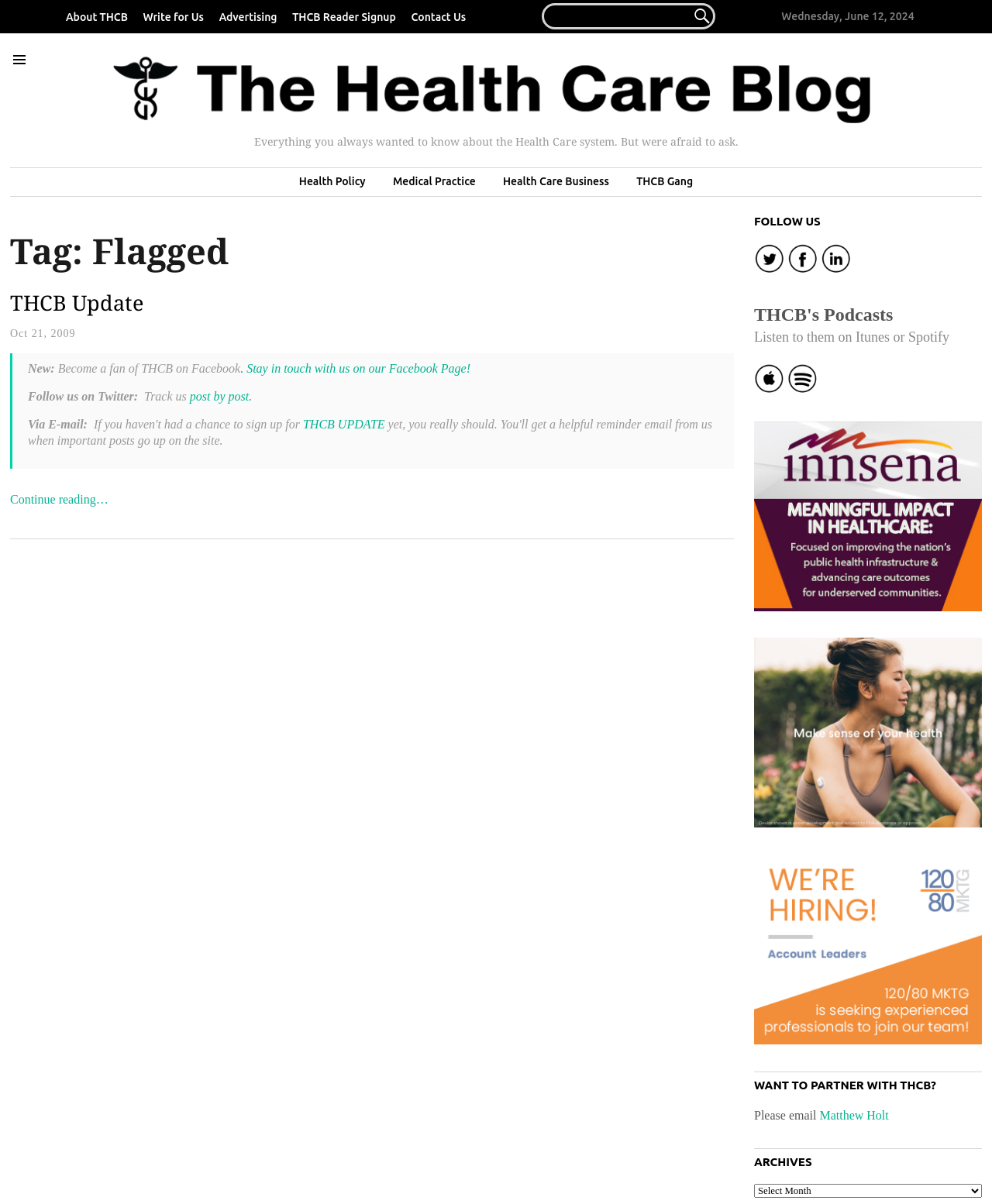Utilize the information from the image to answer the question in detail:
How many social media links are displayed on the webpage?

The social media links are displayed on the right side of the webpage, and there are four of them: Facebook, Twitter, Itunes, and Spotify. They are represented by image elements with bounding box coordinates [0.76, 0.221, 0.794, 0.23], [0.794, 0.221, 0.828, 0.23], [0.828, 0.221, 0.859, 0.23], and [0.76, 0.32, 0.794, 0.329] respectively.